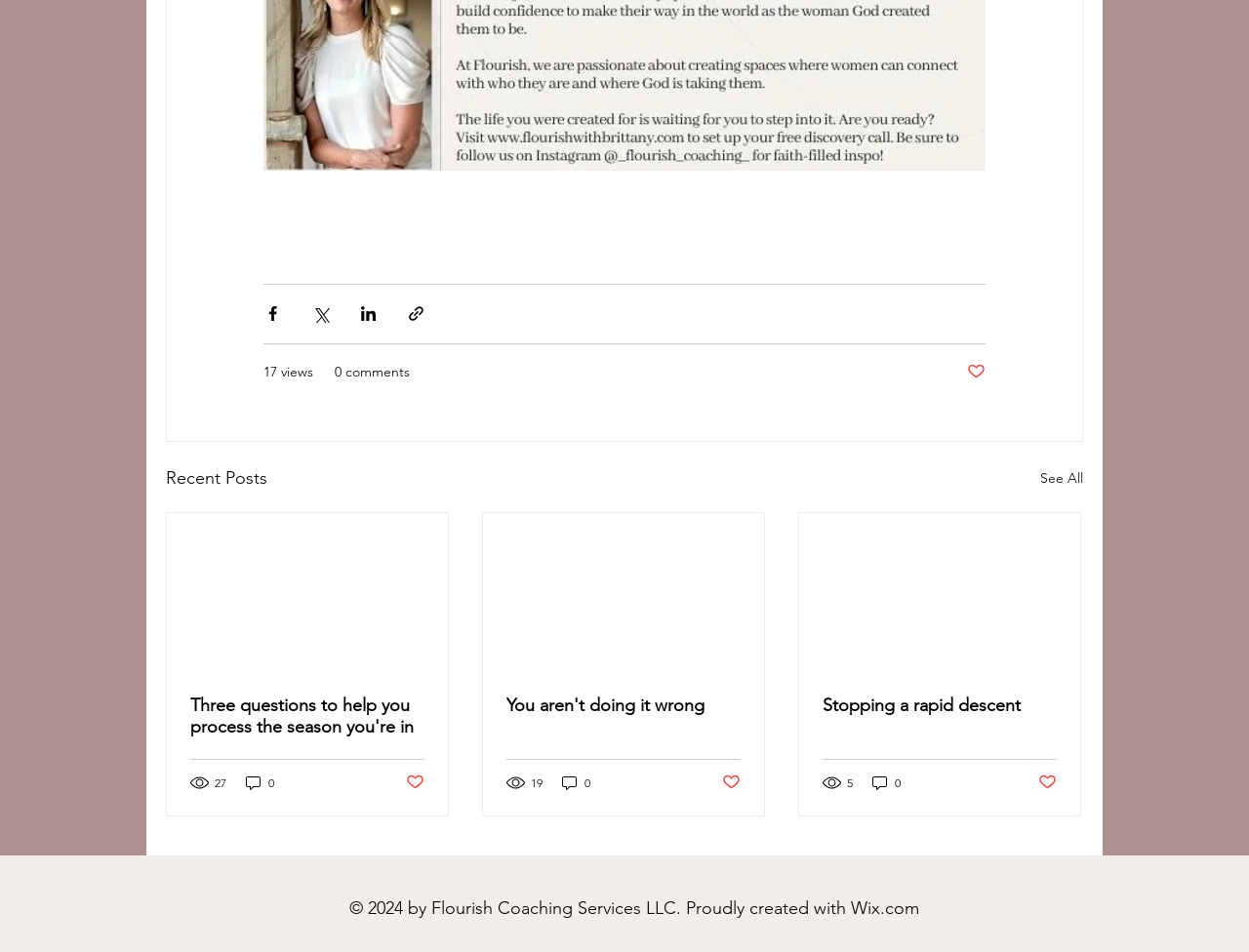Identify the bounding box coordinates of the clickable section necessary to follow the following instruction: "See all recent posts". The coordinates should be presented as four float numbers from 0 to 1, i.e., [left, top, right, bottom].

[0.833, 0.487, 0.867, 0.517]